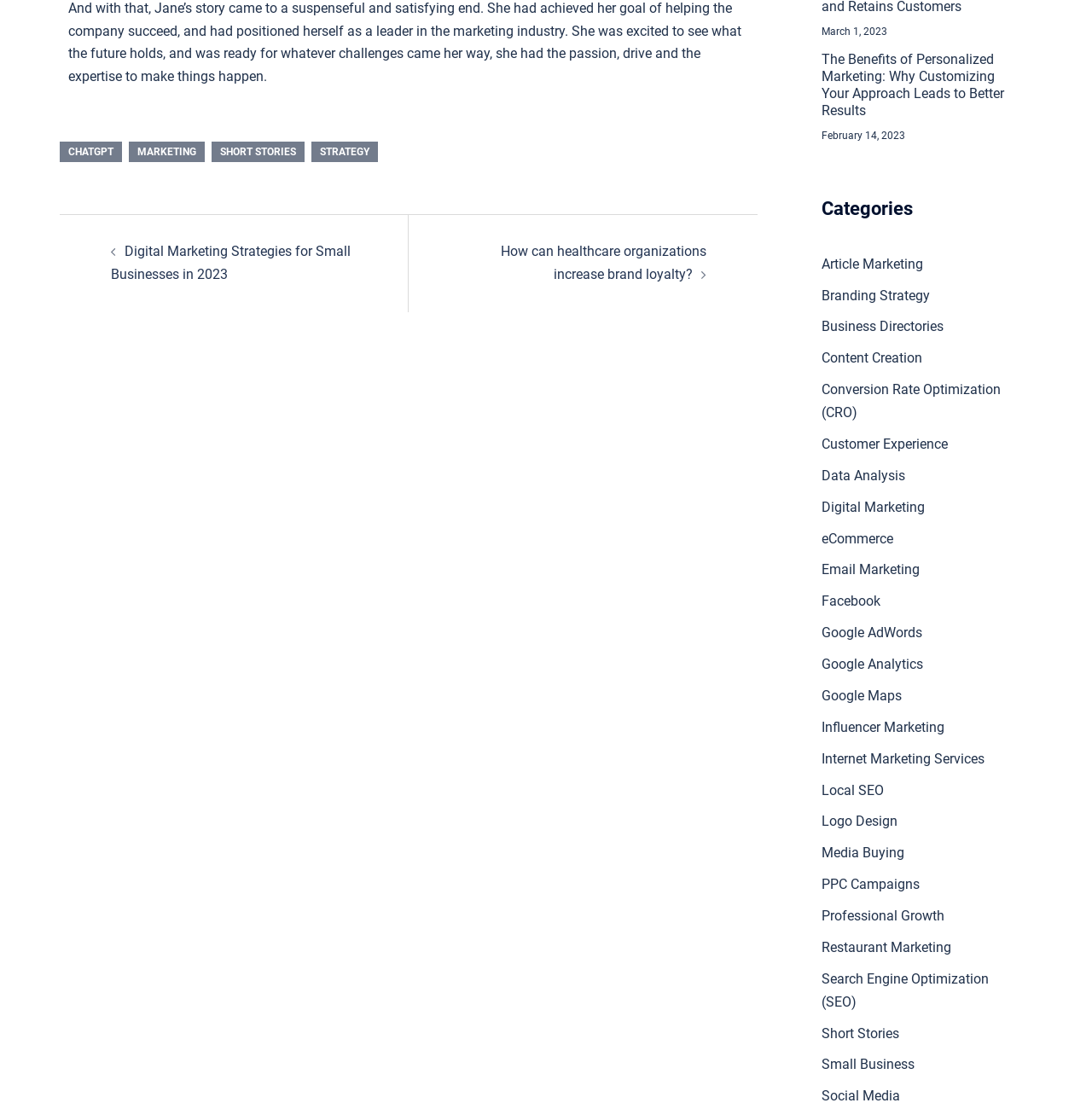Can you find the bounding box coordinates for the element to click on to achieve the instruction: "View the 'Short Stories' page"?

[0.752, 0.929, 0.823, 0.944]